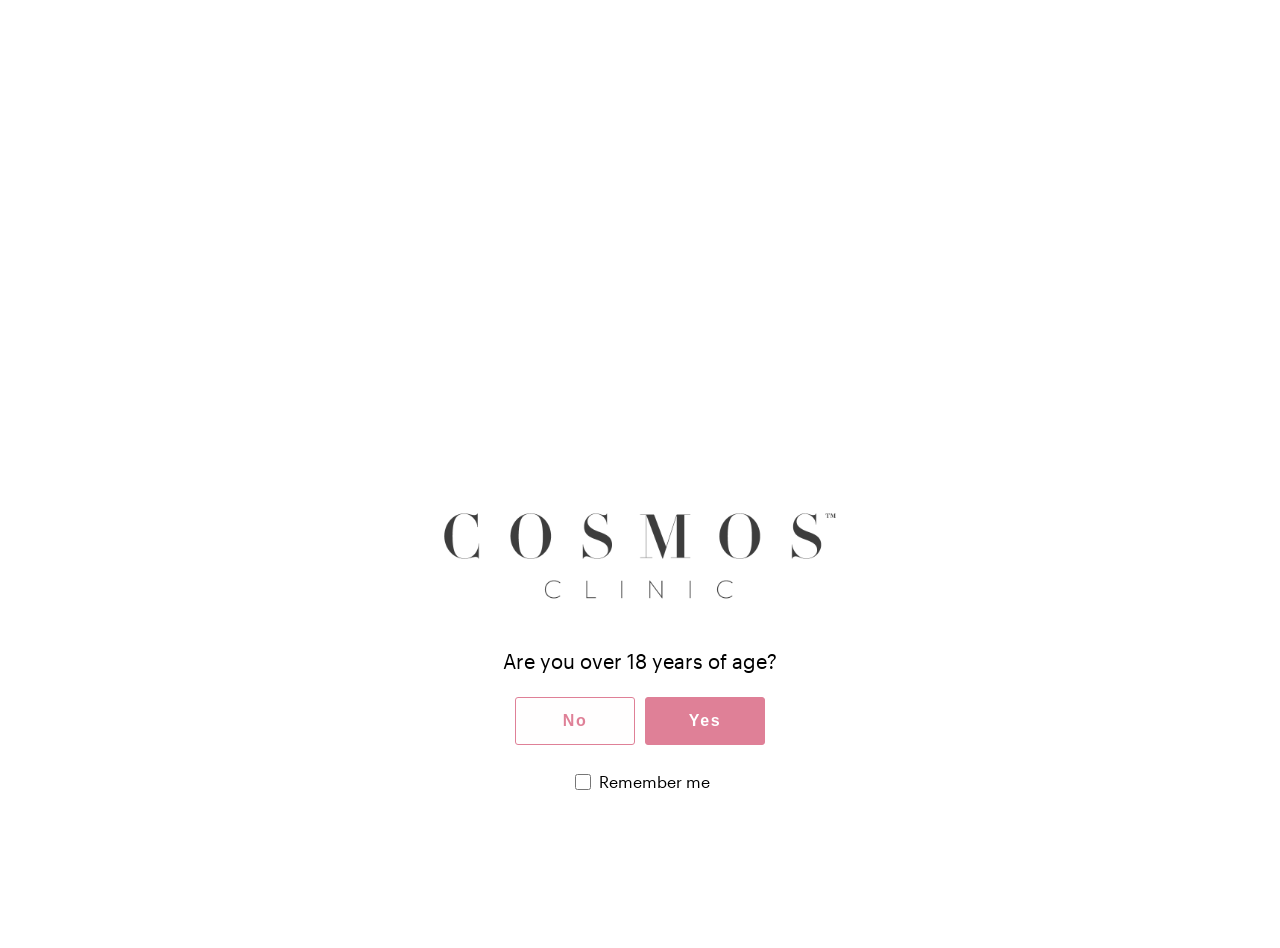Locate the bounding box coordinates of the area that needs to be clicked to fulfill the following instruction: "Search for something". The coordinates should be in the format of four float numbers between 0 and 1, namely [left, top, right, bottom].

[0.317, 0.026, 0.683, 0.073]